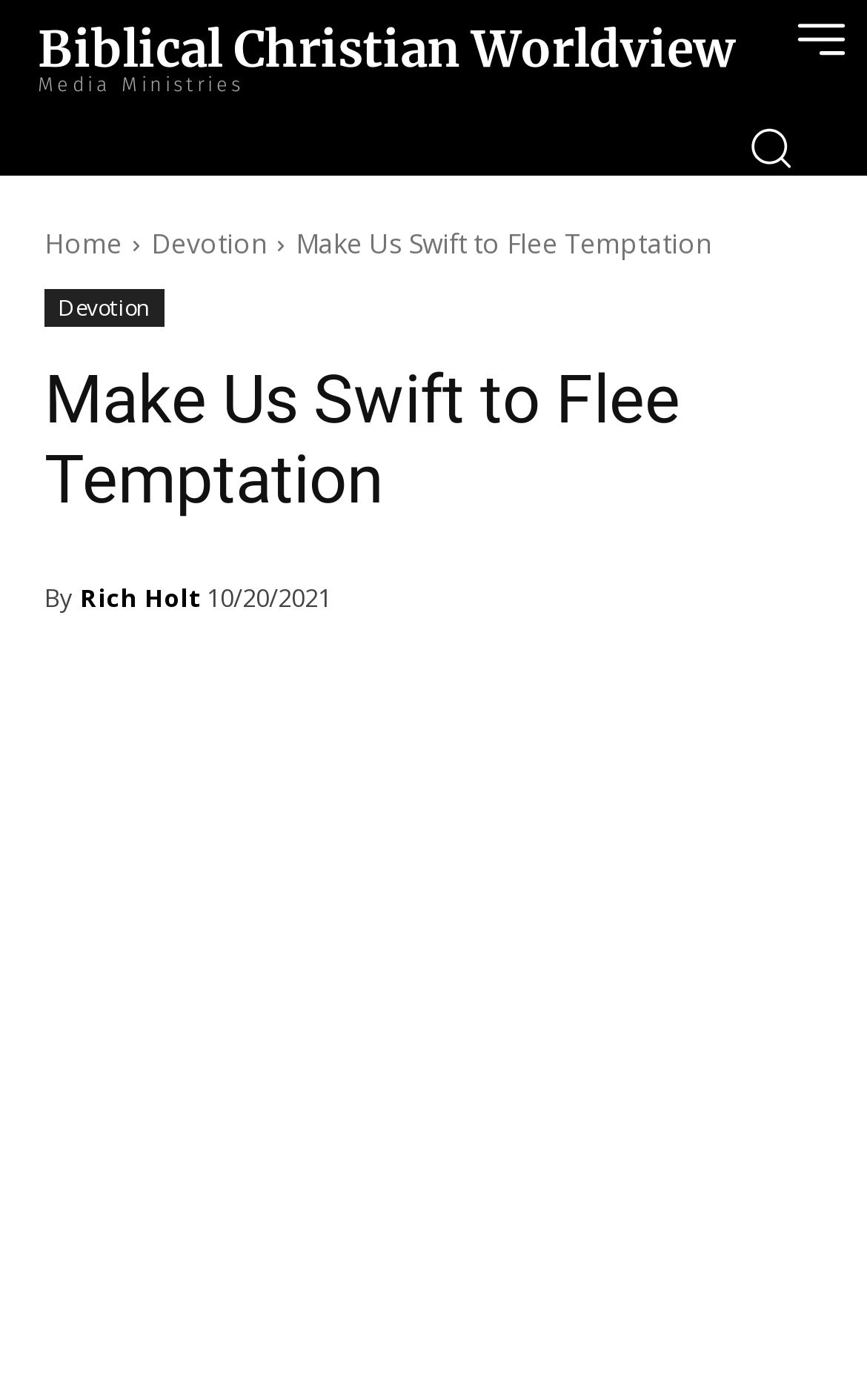Describe all the significant parts and information present on the webpage.

The webpage appears to be a blog post or article page with a focus on Christian devotion. At the top, there is a link to "Biblical Christian Worldview Media Ministries" and two images, one of which is located at the top-right corner of the page. 

Below these elements, there is a navigation menu with three links: "Home", "Devotion", and another "Devotion" link. To the right of these links, the title "Make Us Swift to Flee Temptation" is displayed prominently. 

Further down, there is a heading with the same title, "Make Us Swift to Flee Temptation", which spans almost the entire width of the page. Below this heading, the author's name "Rich Holt" is mentioned, along with the date "10/20/2021" in a time element.